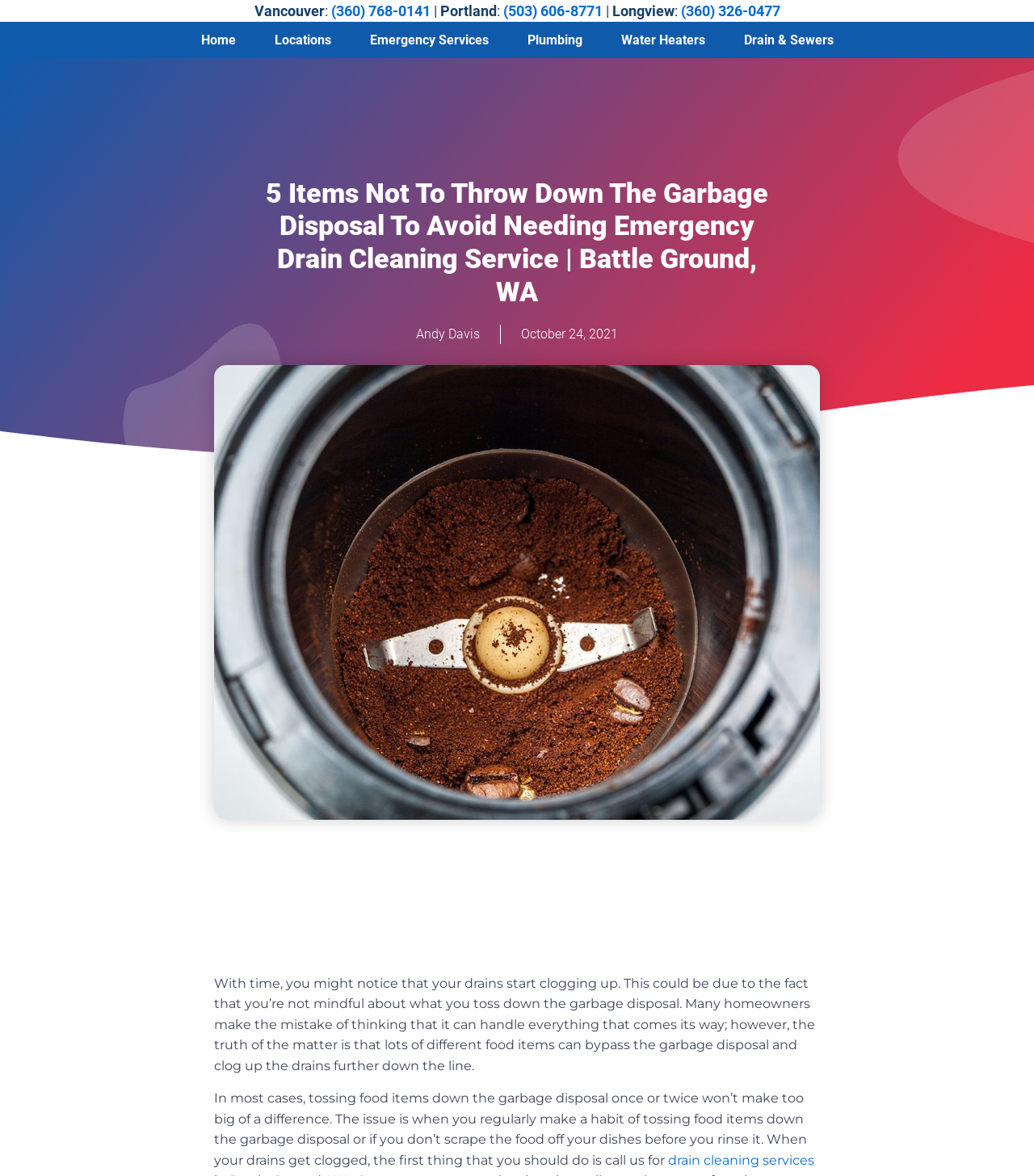What is the phone number for Vancouver?
Please provide a single word or phrase as the answer based on the screenshot.

(360) 768-0141